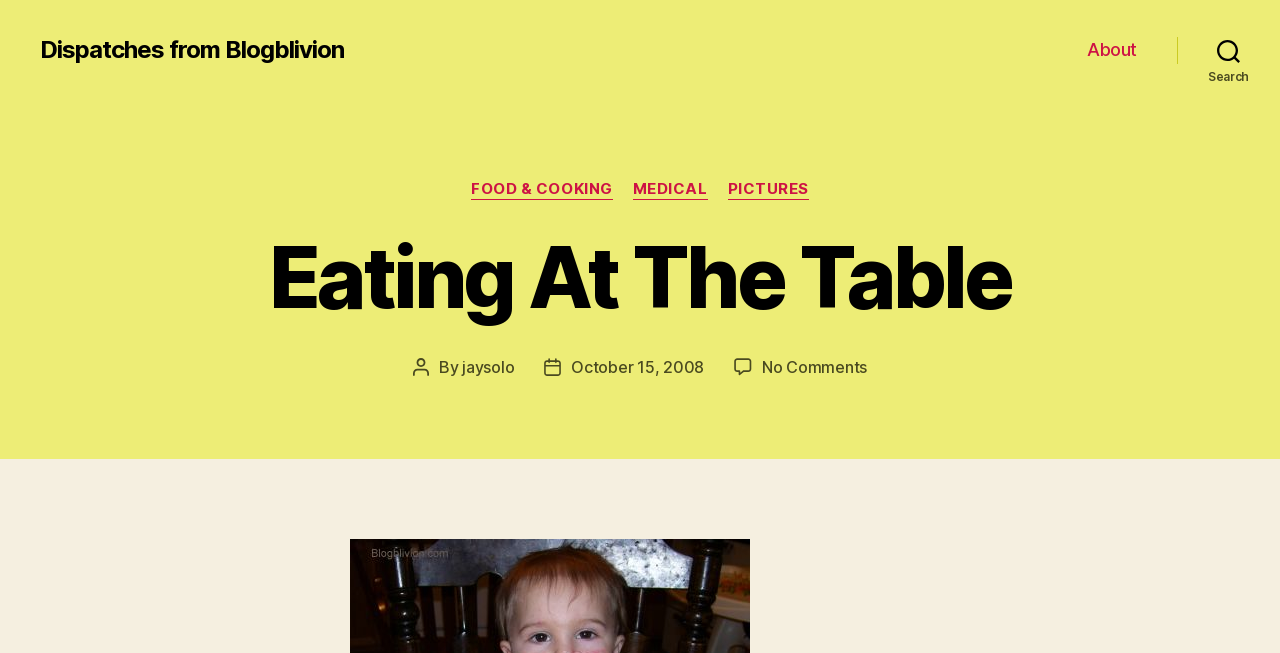Please provide a one-word or short phrase answer to the question:
How many comments does the post 'Eating At The Table' have?

No Comments